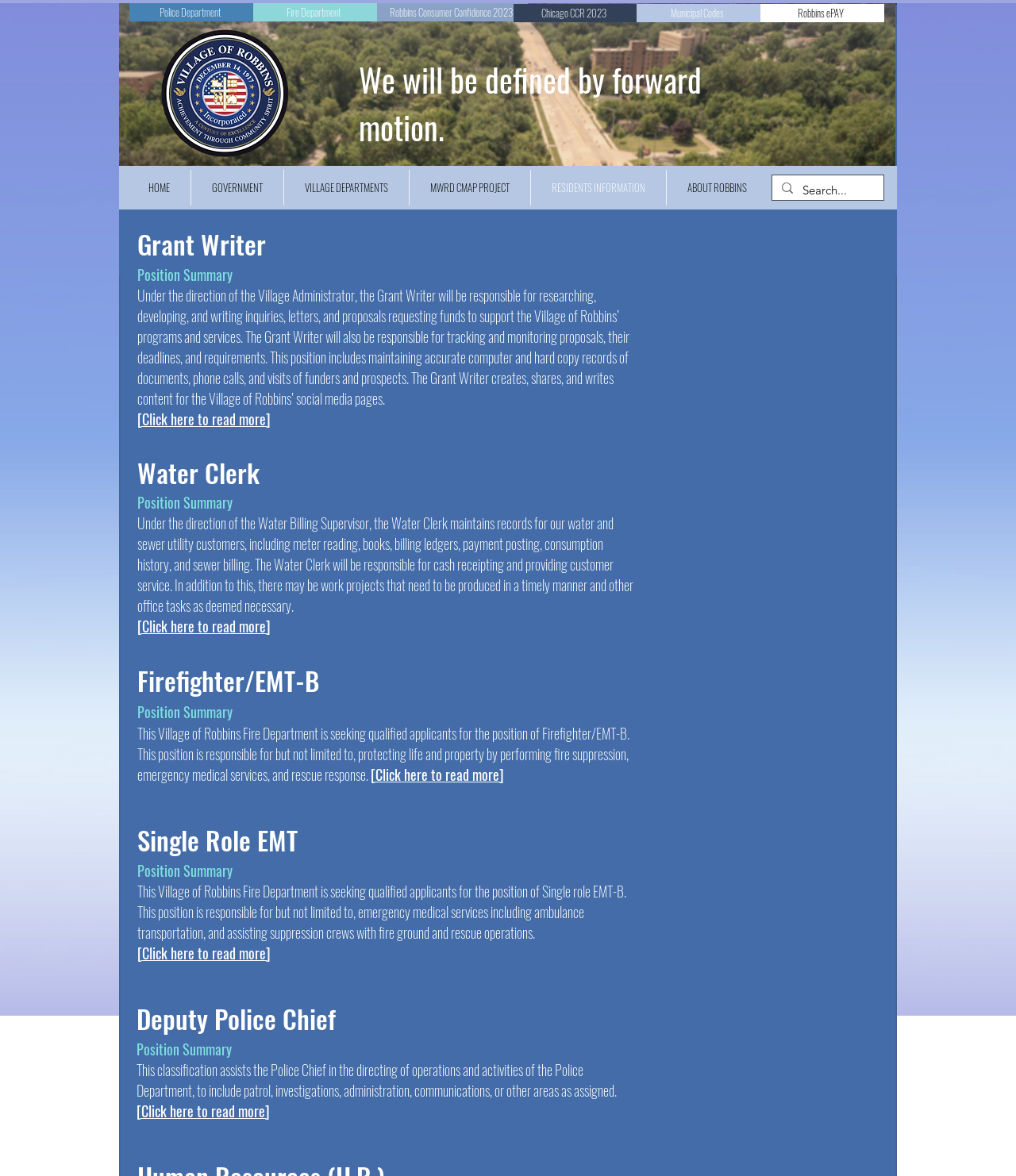Locate the bounding box coordinates of the clickable area to execute the instruction: "Click on Grant Writer job position". Provide the coordinates as four float numbers between 0 and 1, represented as [left, top, right, bottom].

[0.135, 0.161, 0.362, 0.231]